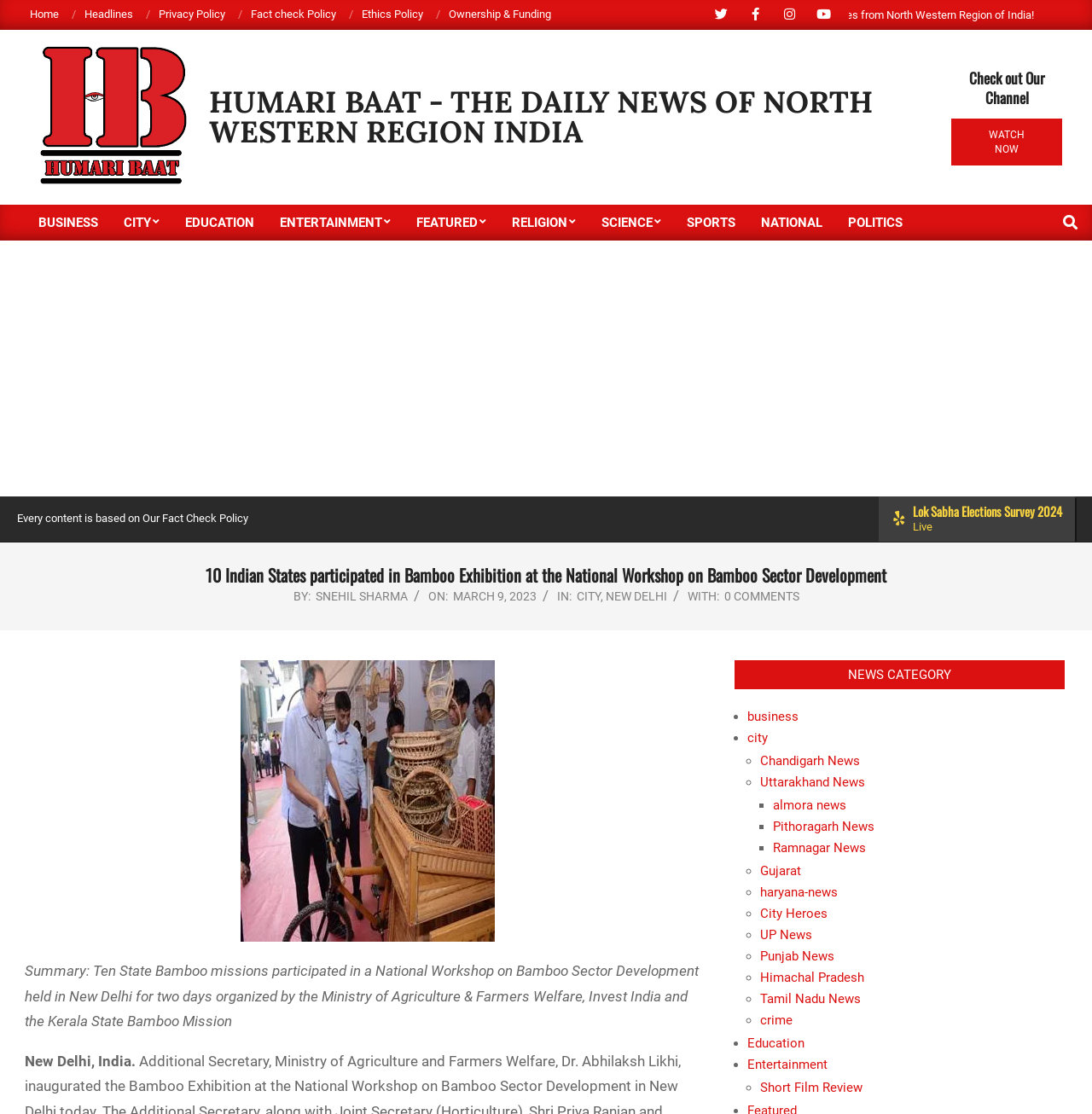Locate and provide the bounding box coordinates for the HTML element that matches this description: "Chandigarh News".

[0.696, 0.458, 0.788, 0.472]